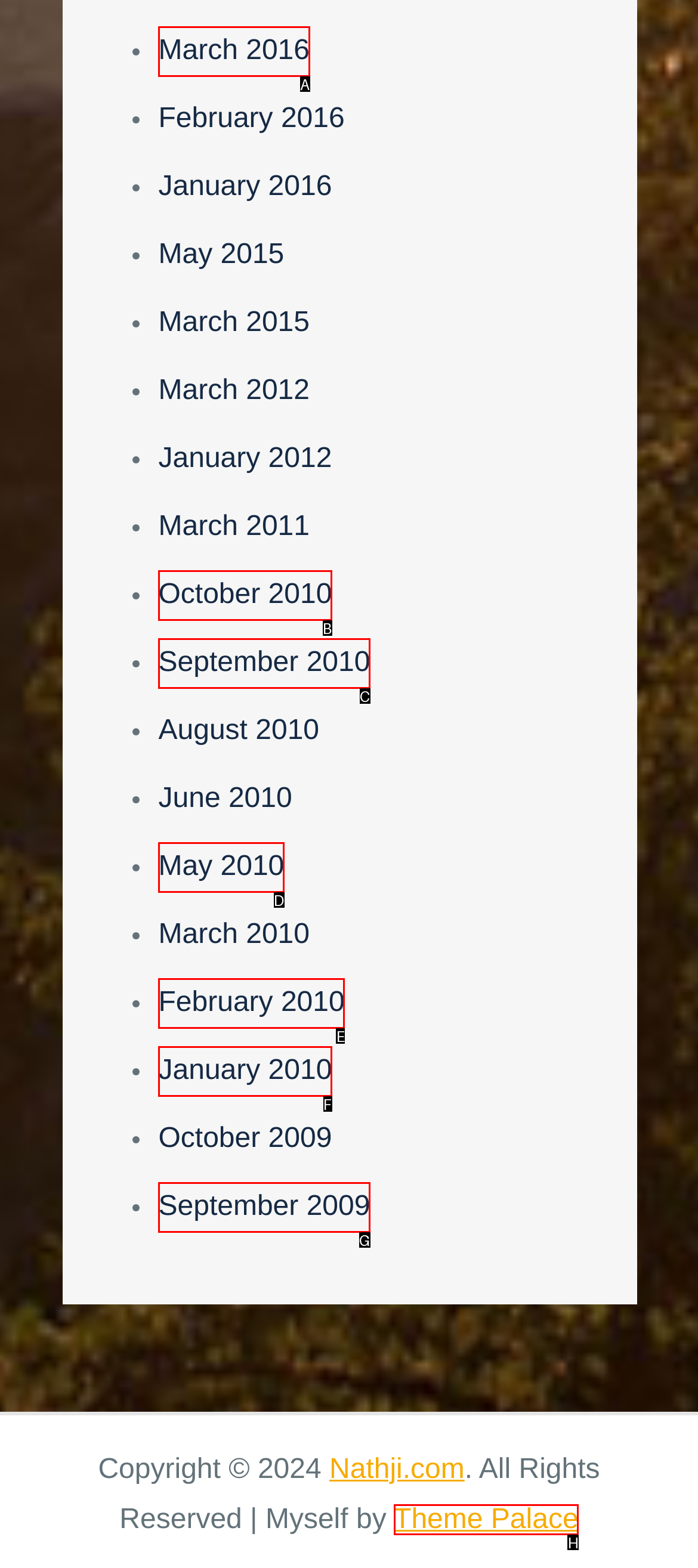Tell me the letter of the correct UI element to click for this instruction: Click on March 2016. Answer with the letter only.

A